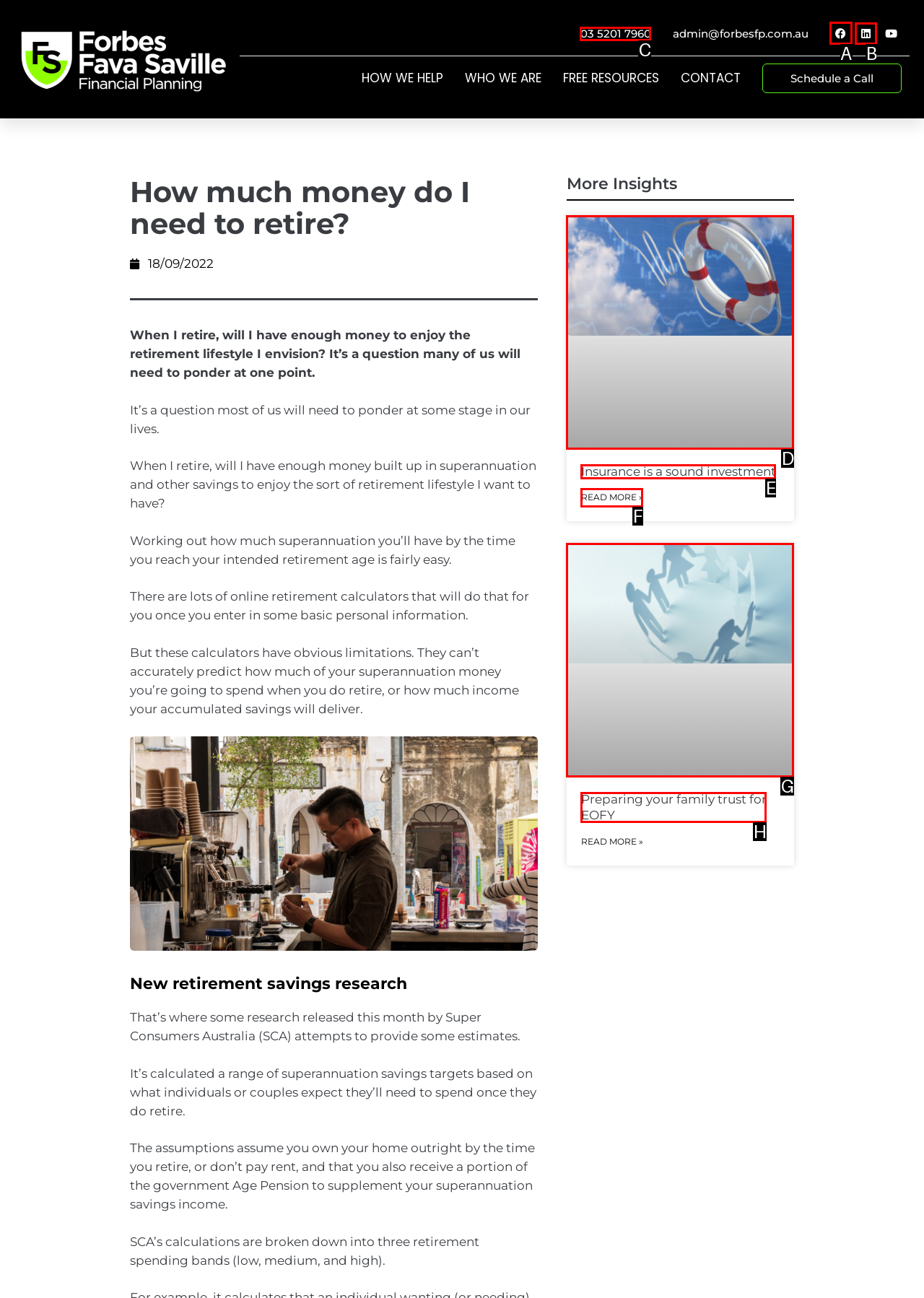Decide which UI element to click to accomplish the task: Visit the 'Facebook' page
Respond with the corresponding option letter.

A